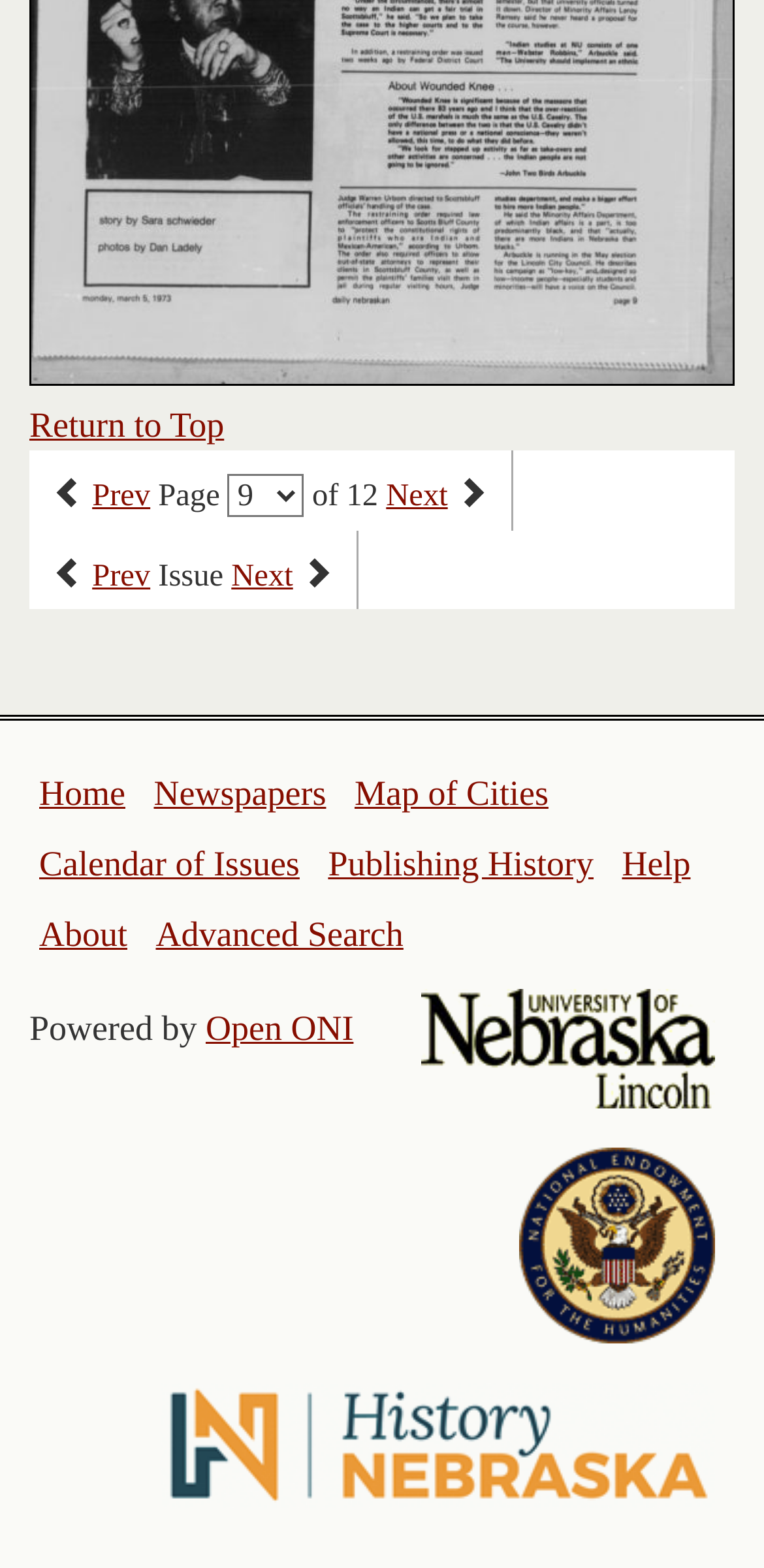Determine the bounding box coordinates of the clickable element necessary to fulfill the instruction: "View the publishing history". Provide the coordinates as four float numbers within the 0 to 1 range, i.e., [left, top, right, bottom].

[0.429, 0.538, 0.777, 0.563]